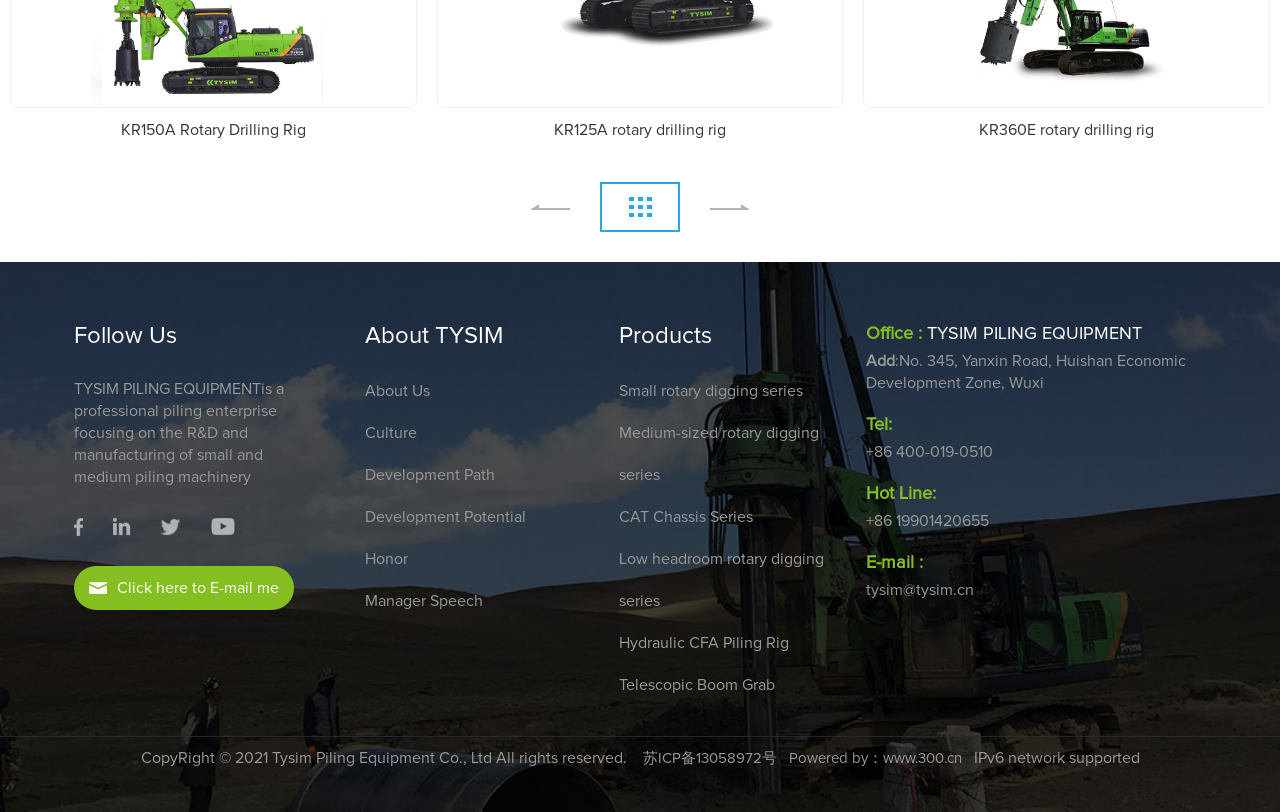From the given element description: "Medium-sized rotary digging series", find the bounding box for the UI element. Provide the coordinates as four float numbers between 0 and 1, in the order [left, top, right, bottom].

[0.484, 0.507, 0.659, 0.611]